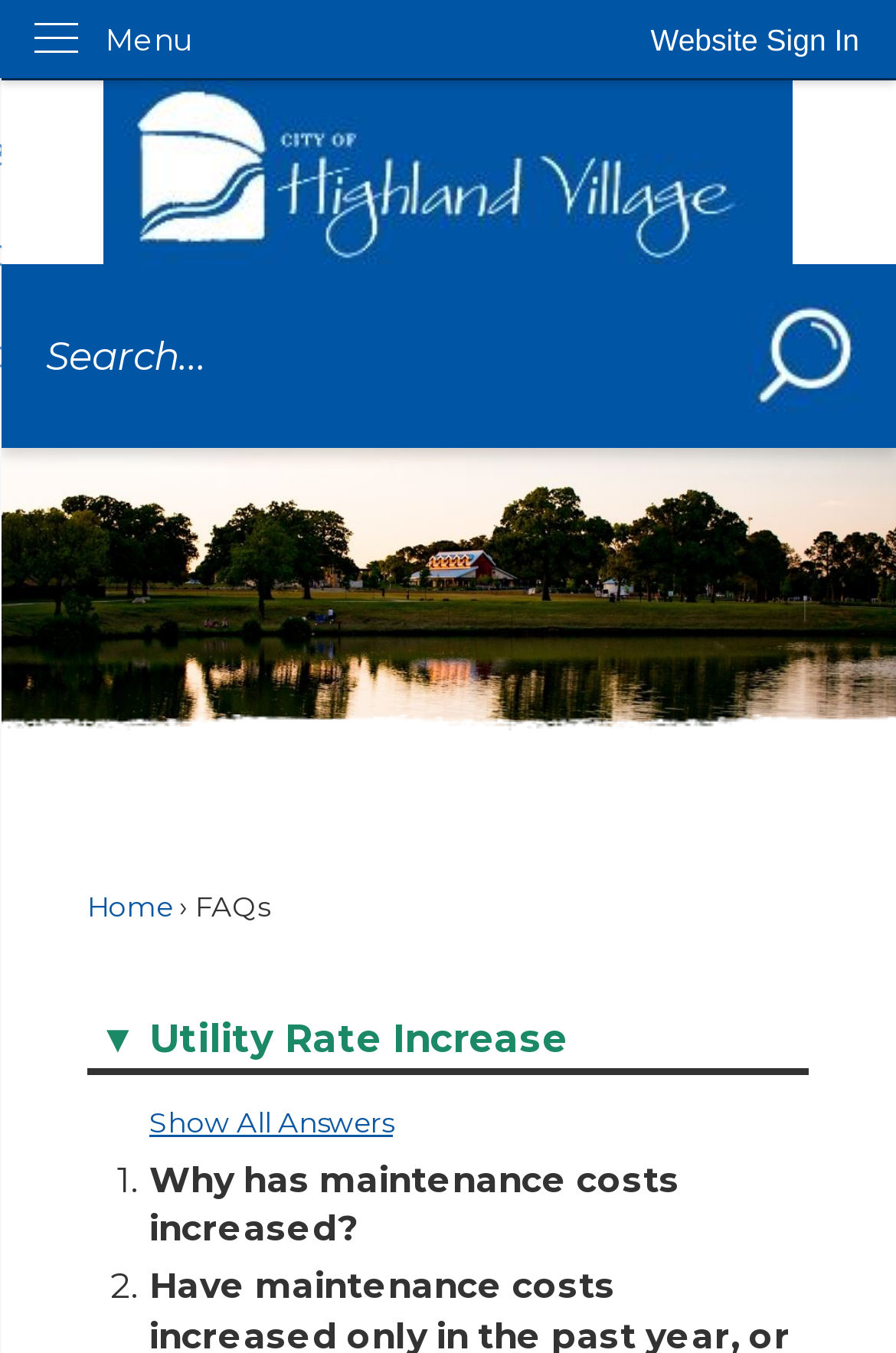Identify the bounding box for the described UI element: "parent_node: Search".

[0.795, 0.195, 1.0, 0.331]